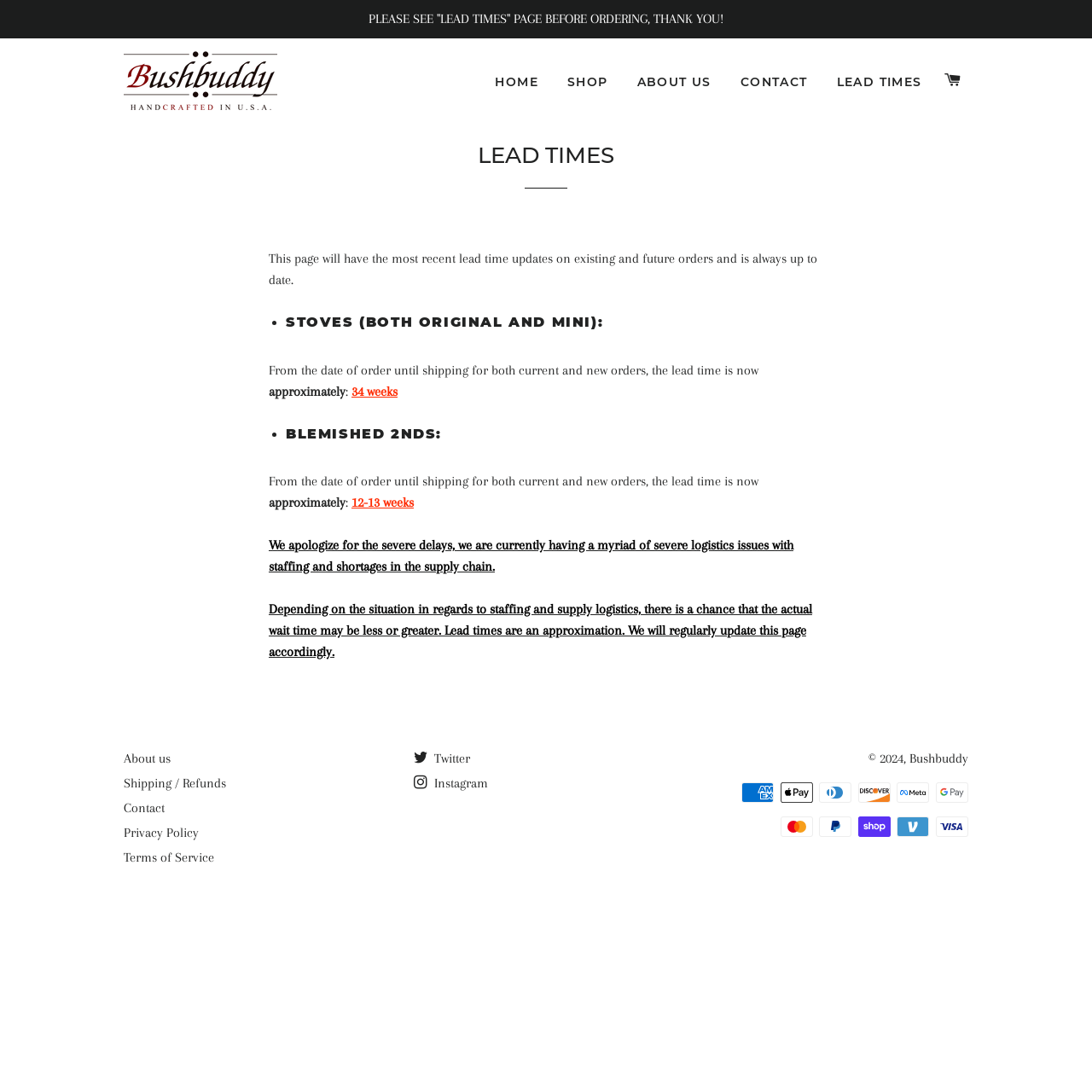What is the reason for the severe delays?
Provide a concise answer using a single word or phrase based on the image.

Logistics issues